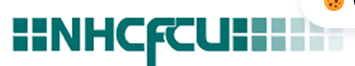Please give a succinct answer using a single word or phrase:
What does the logo symbolize?

commitment to serving members